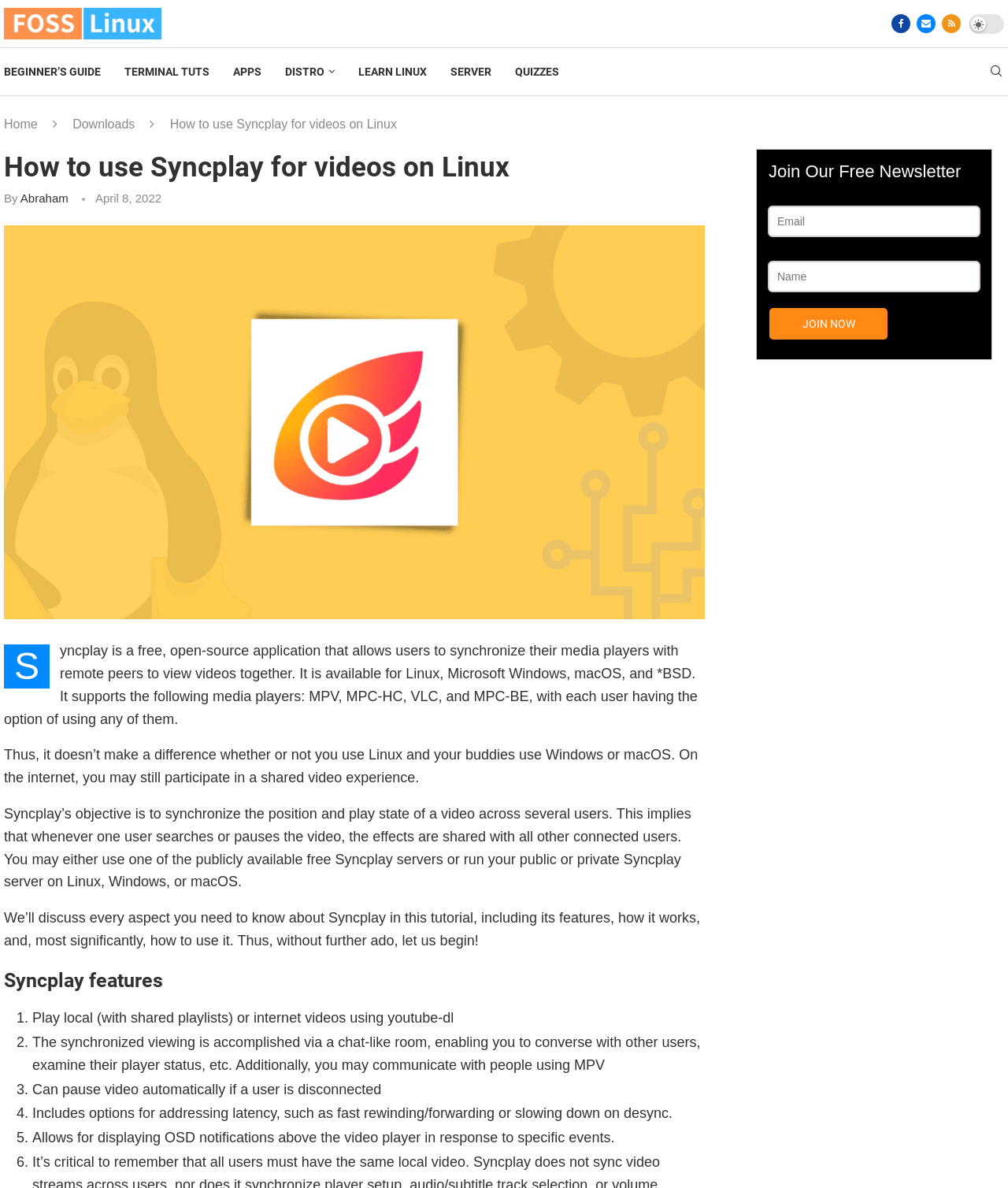Give a detailed account of the webpage.

The webpage is about Syncplay, a free and open-source application that allows users to synchronize their media players with remote peers to view videos together. The page has a header section with a logo and links to social media platforms, as well as a navigation menu with links to various sections of the website.

Below the header, there is a title "How to use Syncplay for videos on Linux" followed by a brief description of the application and its features. The main content of the page is divided into sections, with headings and paragraphs of text that explain how Syncplay works, its features, and how to use it.

On the left side of the page, there is a sidebar with links to other sections of the website, including "BEGINNER'S GUIDE", "TERMINAL TUTS", "APPS", and more. At the top of the sidebar, there is a search bar.

The main content of the page is organized into sections, with headings such as "Syncplay features" and paragraphs of text that describe the application's features, including the ability to play local or internet videos, synchronized viewing with chat-like rooms, automatic pausing of videos when a user is disconnected, and more.

At the bottom of the page, there is a section with a newsletter signup form, where users can enter their email address and name to join a free newsletter. There are also three complementary sections with unknown content.

Overall, the webpage is well-organized and easy to navigate, with clear headings and concise text that explains the features and usage of Syncplay.